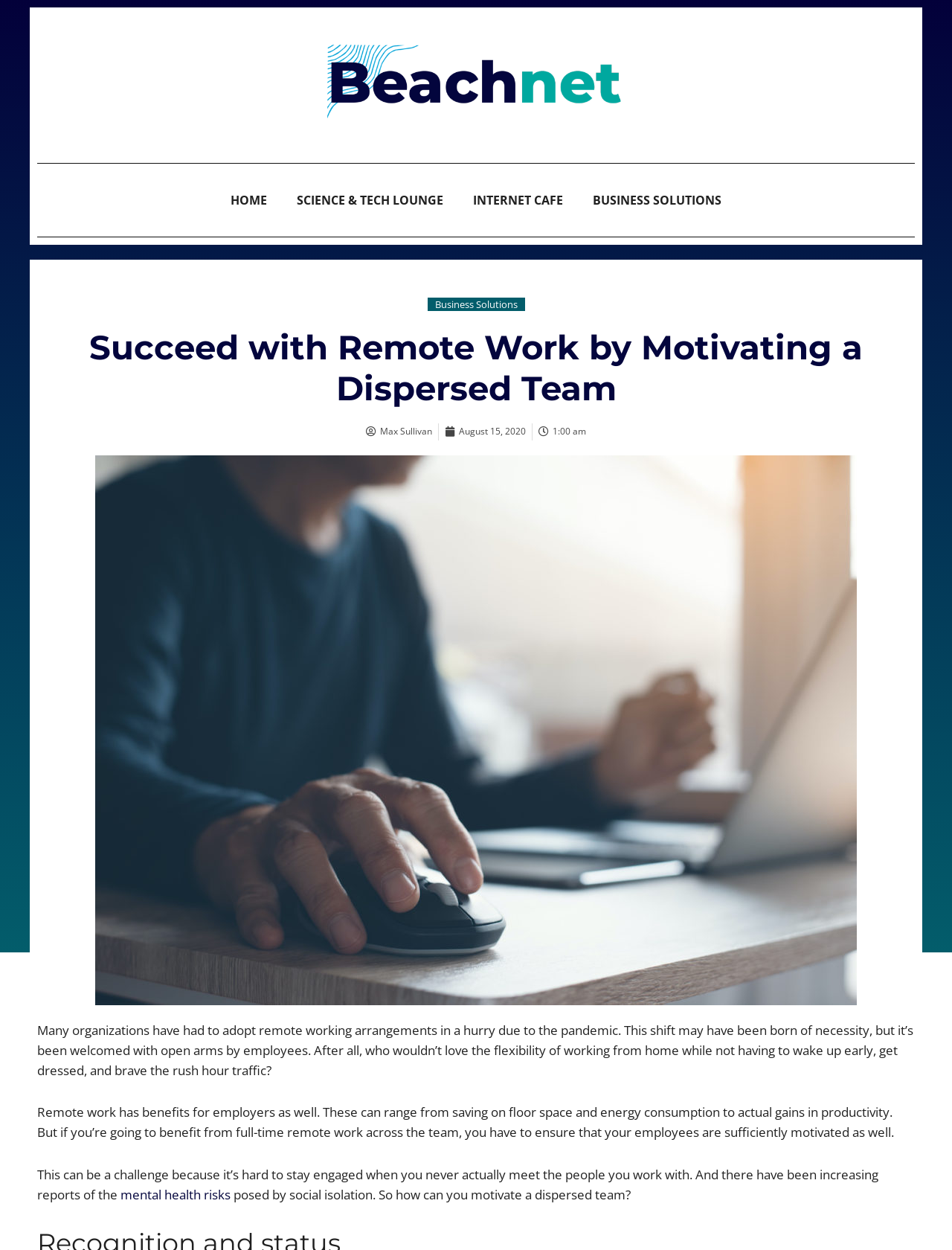Identify the bounding box coordinates for the UI element described as follows: "alt="beachnet-logo"". Ensure the coordinates are four float numbers between 0 and 1, formatted as [left, top, right, bottom].

[0.344, 0.036, 0.656, 0.095]